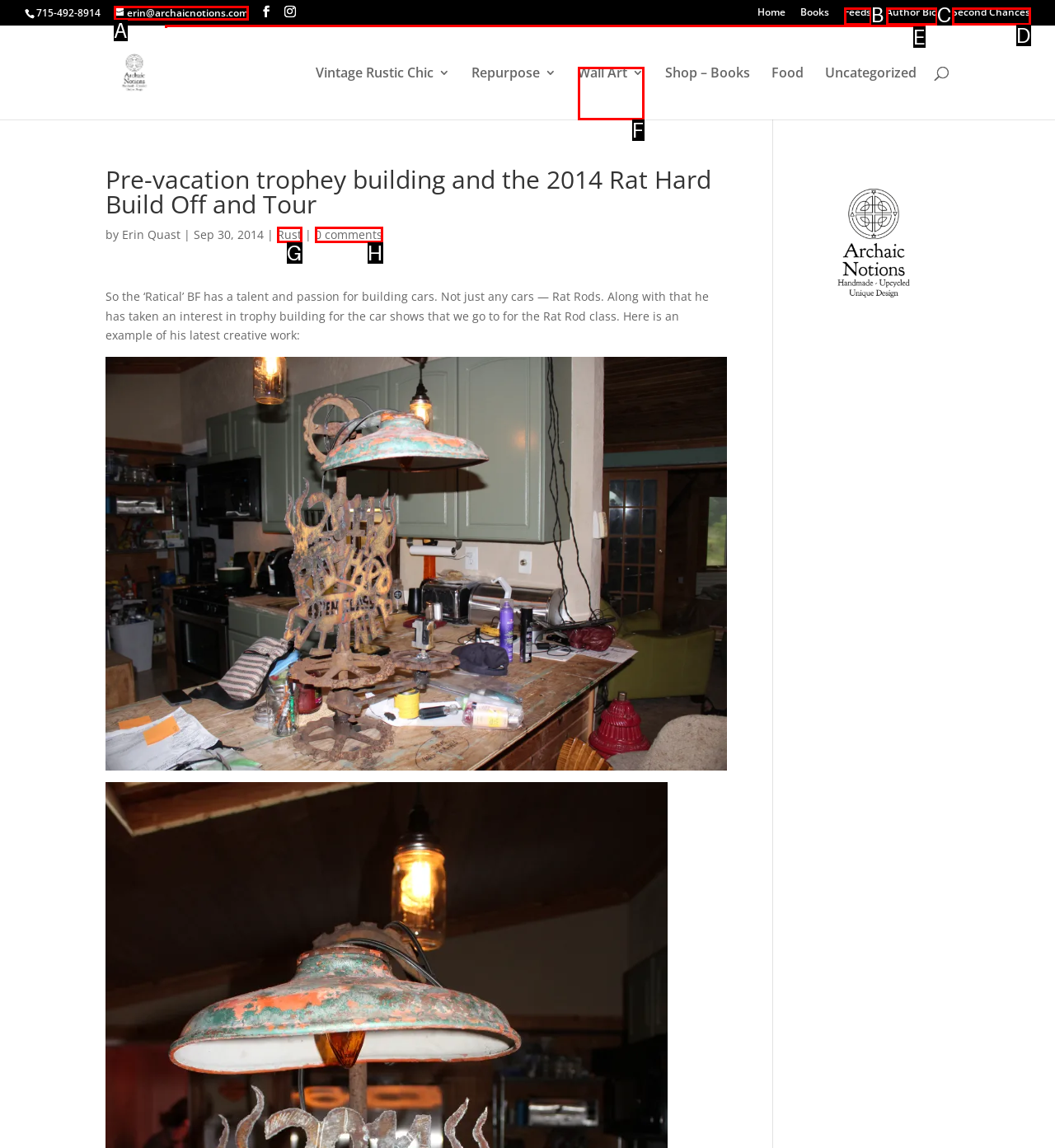Please provide the letter of the UI element that best fits the following description: Wall Art
Respond with the letter from the given choices only.

F